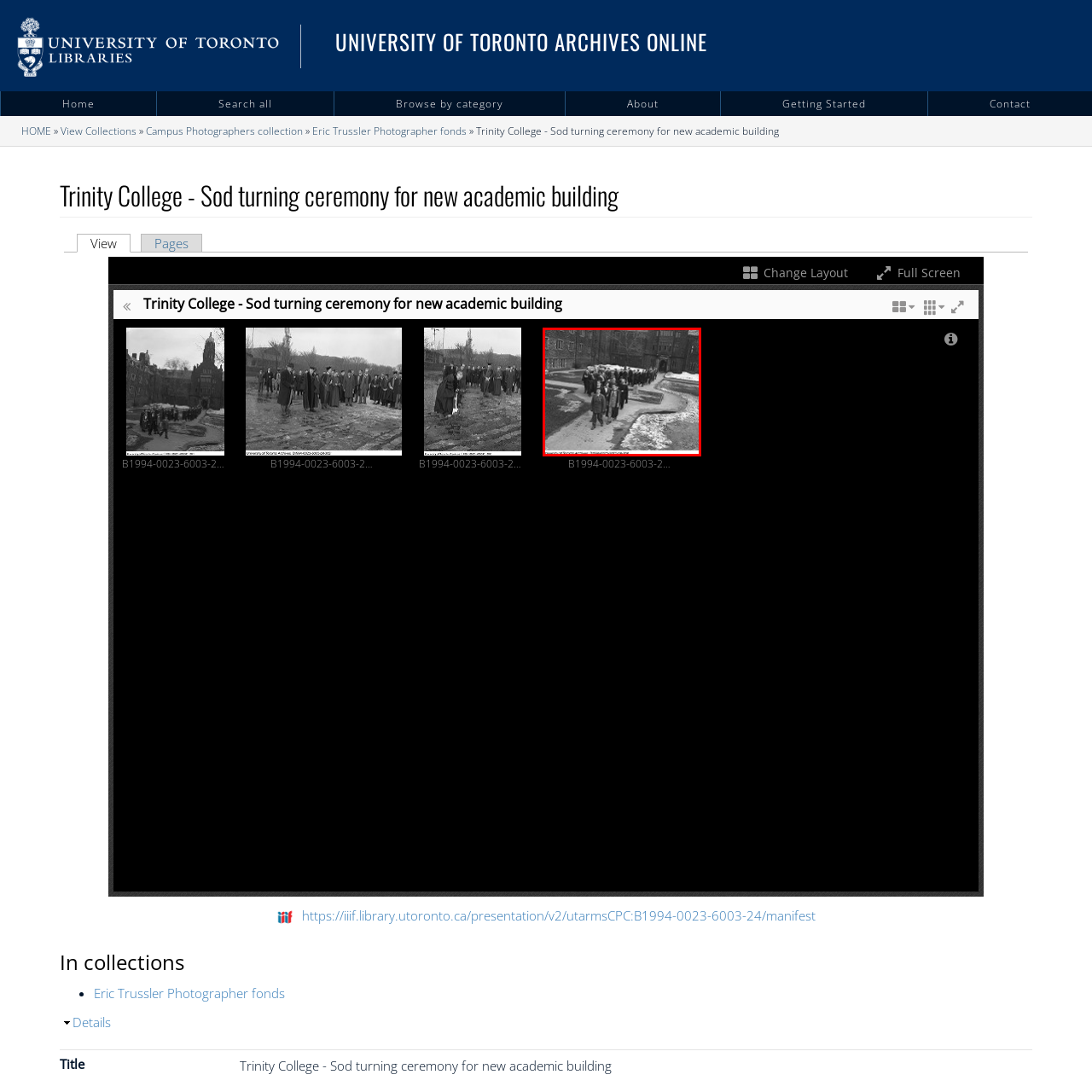What type of buildings are in the backdrop?
Inspect the image enclosed by the red bounding box and respond with as much detail as possible.

The caption describes the architecture of Trinity College in the backdrop as traditional stone buildings, which suggests that the buildings are made of stone and have a classic or historic design.